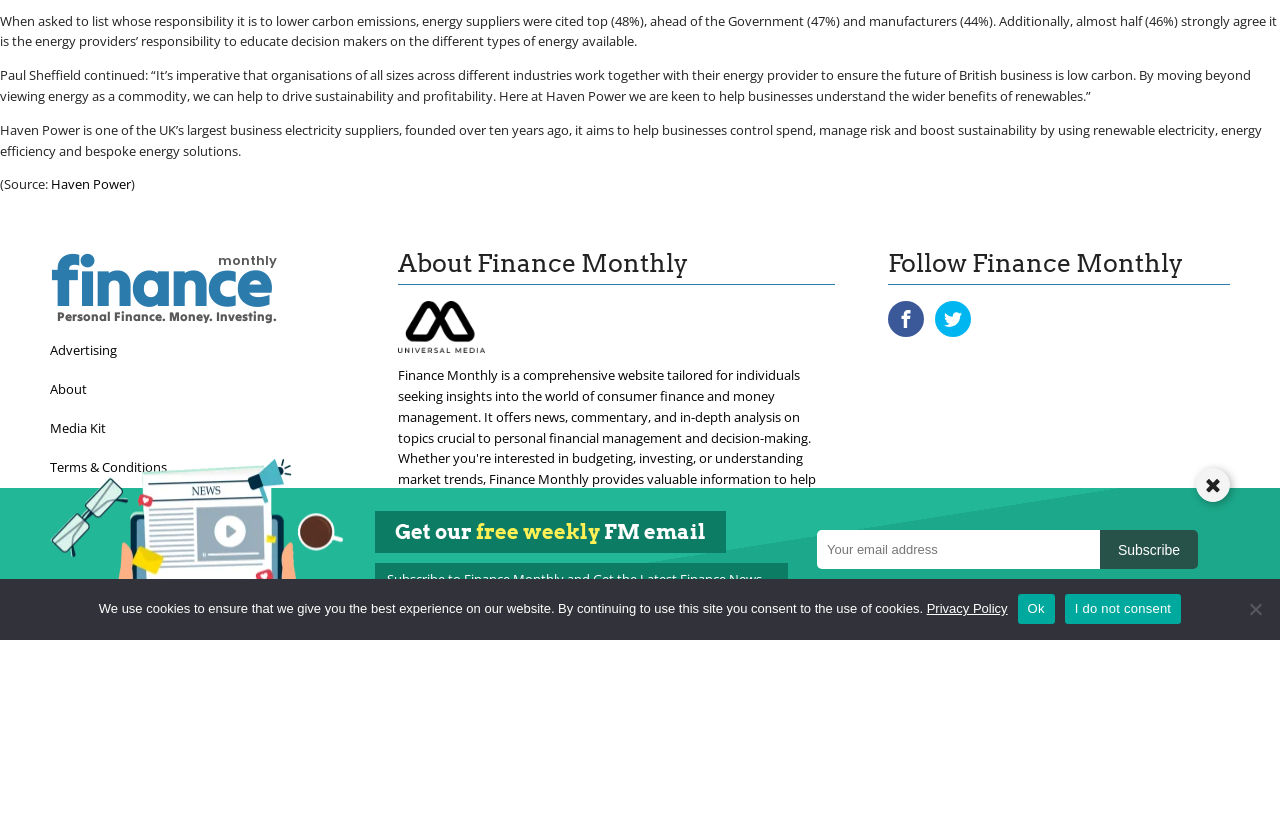Provide the bounding box coordinates for the UI element that is described as: "Finance Monthly Forward Features".

[0.311, 0.686, 0.496, 0.711]